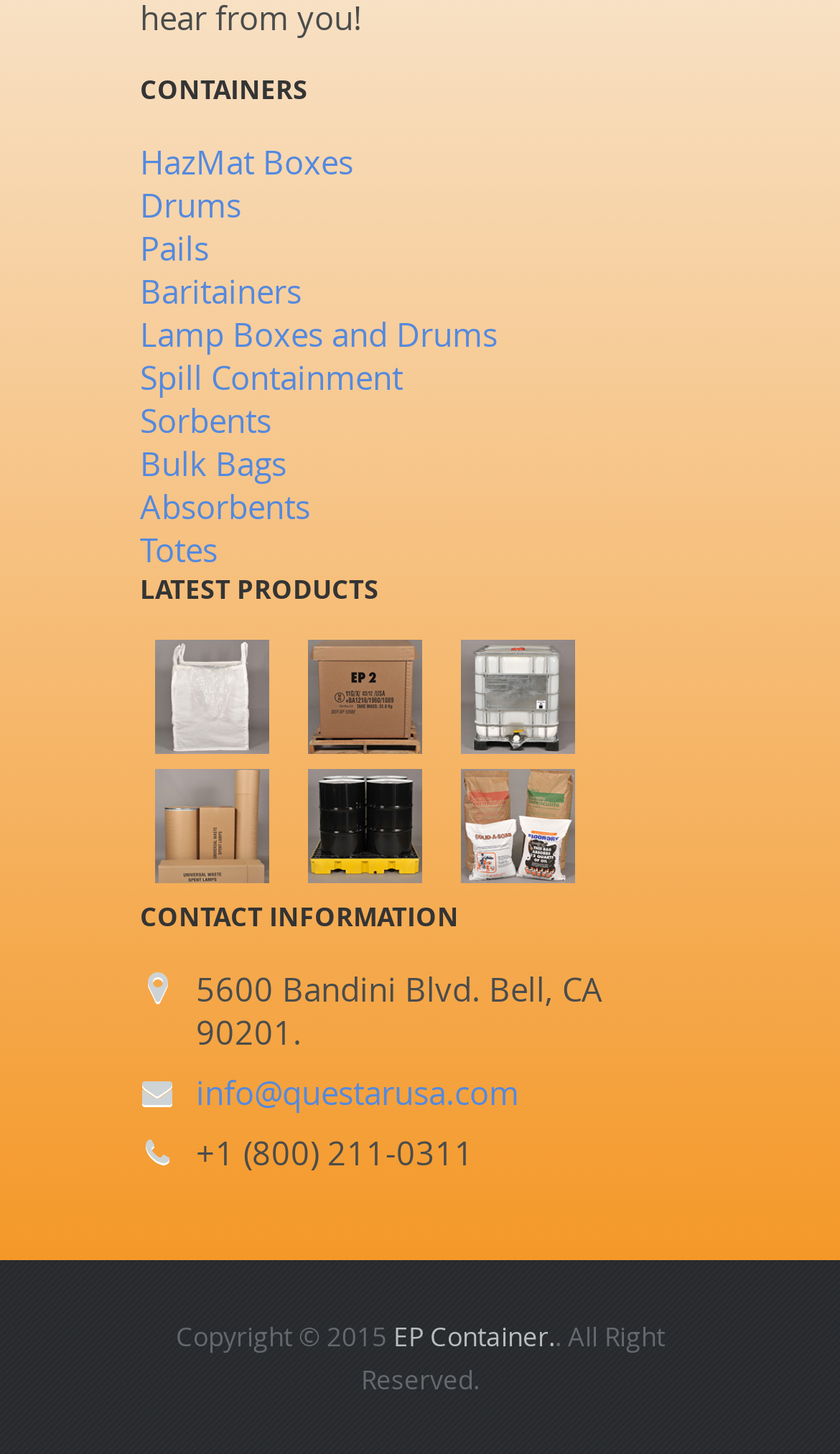Please specify the bounding box coordinates of the element that should be clicked to execute the given instruction: 'Call the customer service'. Ensure the coordinates are four float numbers between 0 and 1, expressed as [left, top, right, bottom].

[0.233, 0.777, 0.564, 0.807]